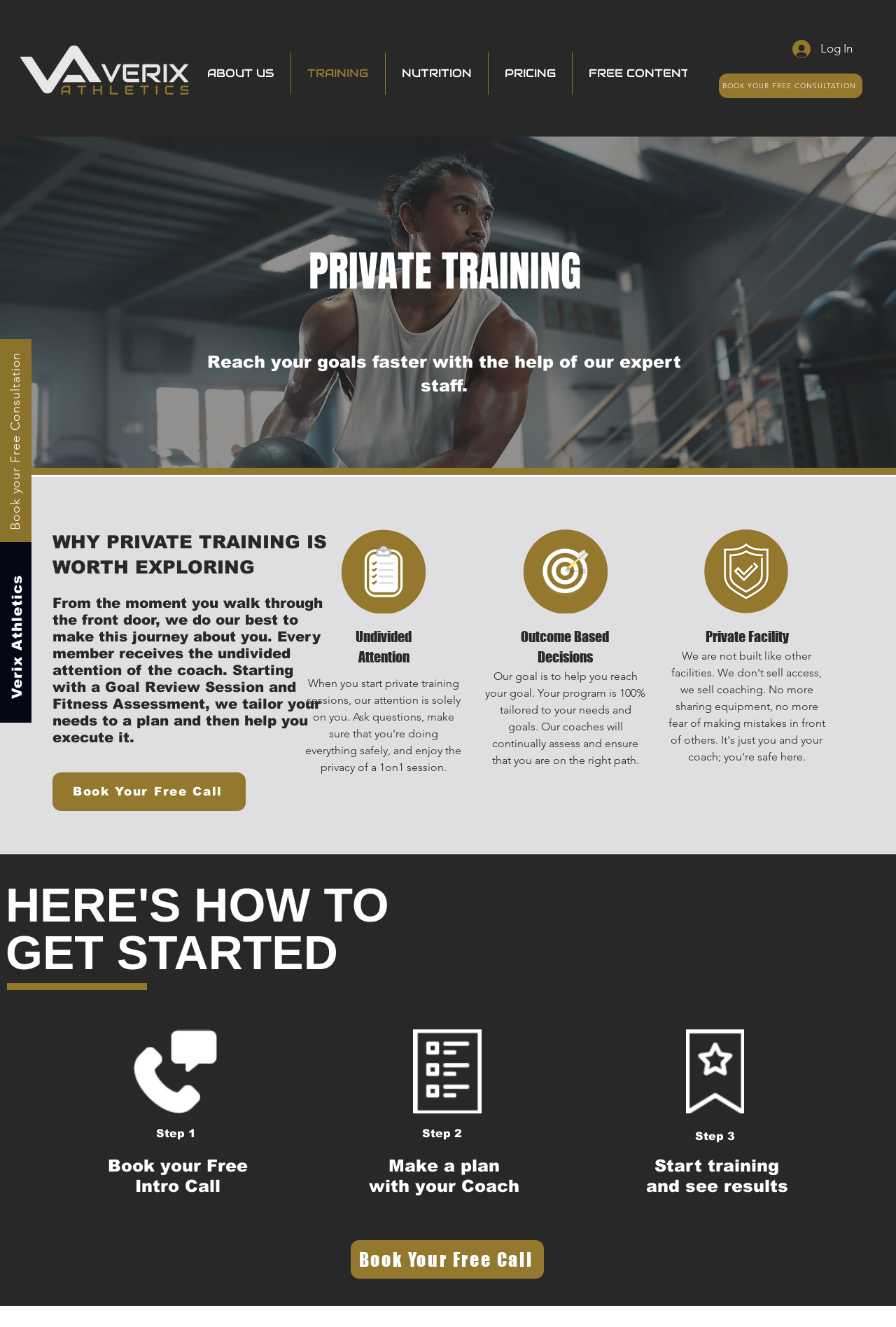Answer the question in a single word or phrase:
What is the first step to get started?

Book your Free Intro Call